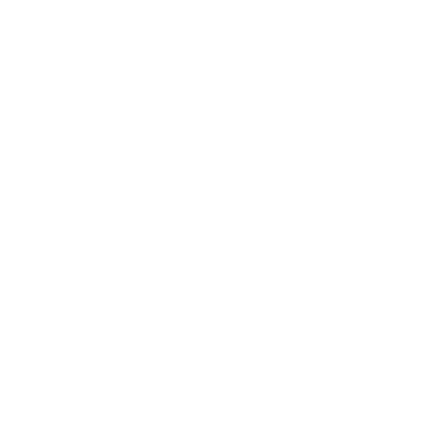Use a single word or phrase to answer this question: 
How many vials are in the product package?

10